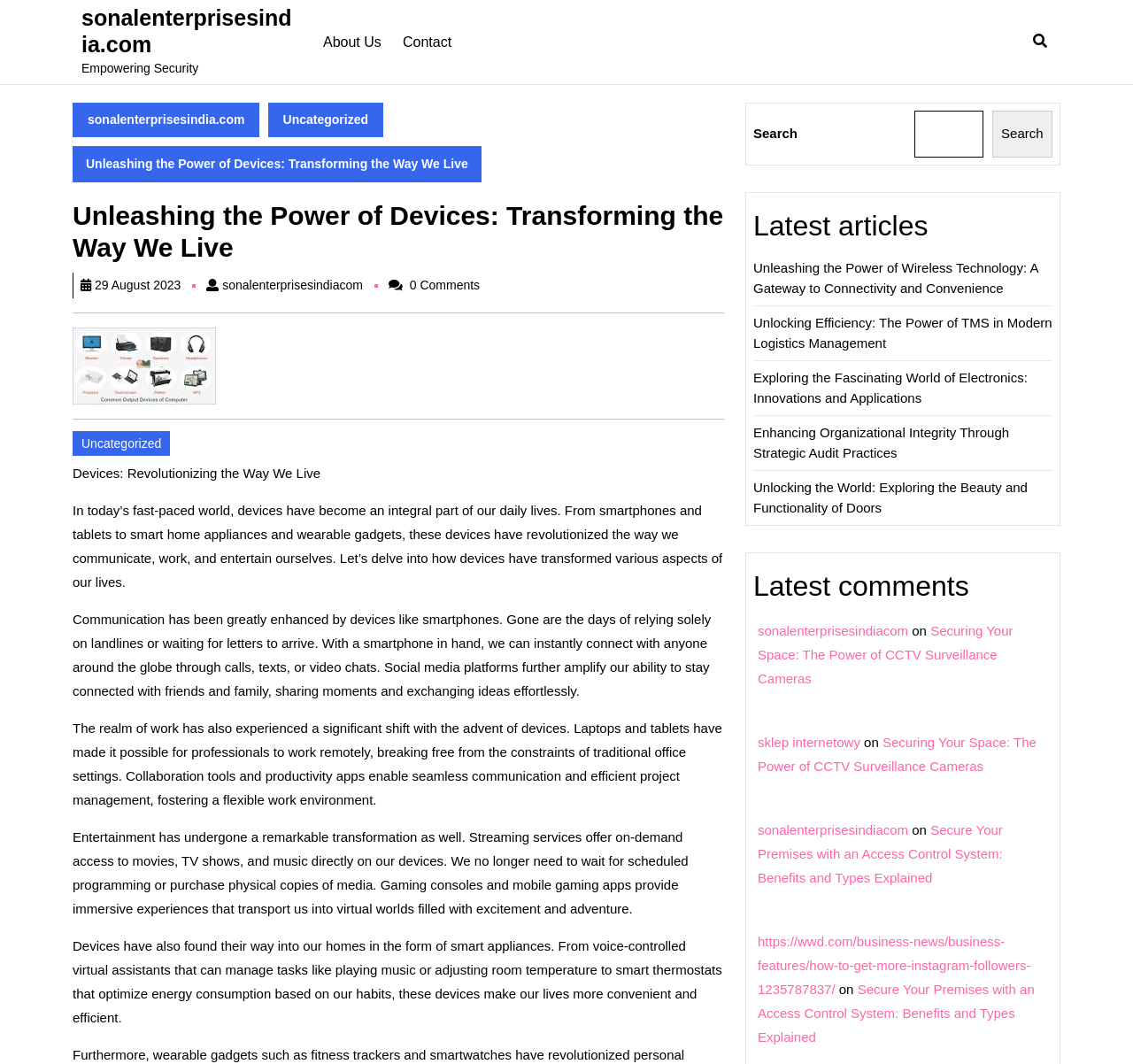Explain in detail what is displayed on the webpage.

This webpage is about the impact of devices on our daily lives. At the top, there is a navigation menu with links to "About Us" and "Contact". Below the navigation menu, there is a heading that reads "Unleashing the Power of Devices: Transforming the Way We Live". 

To the right of the heading, there is a button with a search icon. Below the heading, there is a paragraph of text that discusses how devices have revolutionized the way we communicate, work, and entertain ourselves. 

Following this, there are three more paragraphs that delve deeper into the impact of devices on communication, work, and entertainment. The first paragraph talks about how smartphones have enabled instant communication with anyone around the globe. The second paragraph discusses how laptops and tablets have made it possible for professionals to work remotely. The third paragraph explores how streaming services and gaming consoles have transformed the entertainment industry.

To the right of these paragraphs, there is a section with the heading "Latest articles". This section lists five article titles with links to each article. Below this section, there is another section with the heading "Latest comments". This section lists four articles with links to each article, along with the text "on" and a date.

At the bottom of the page, there is a footer section with links to various articles and websites.